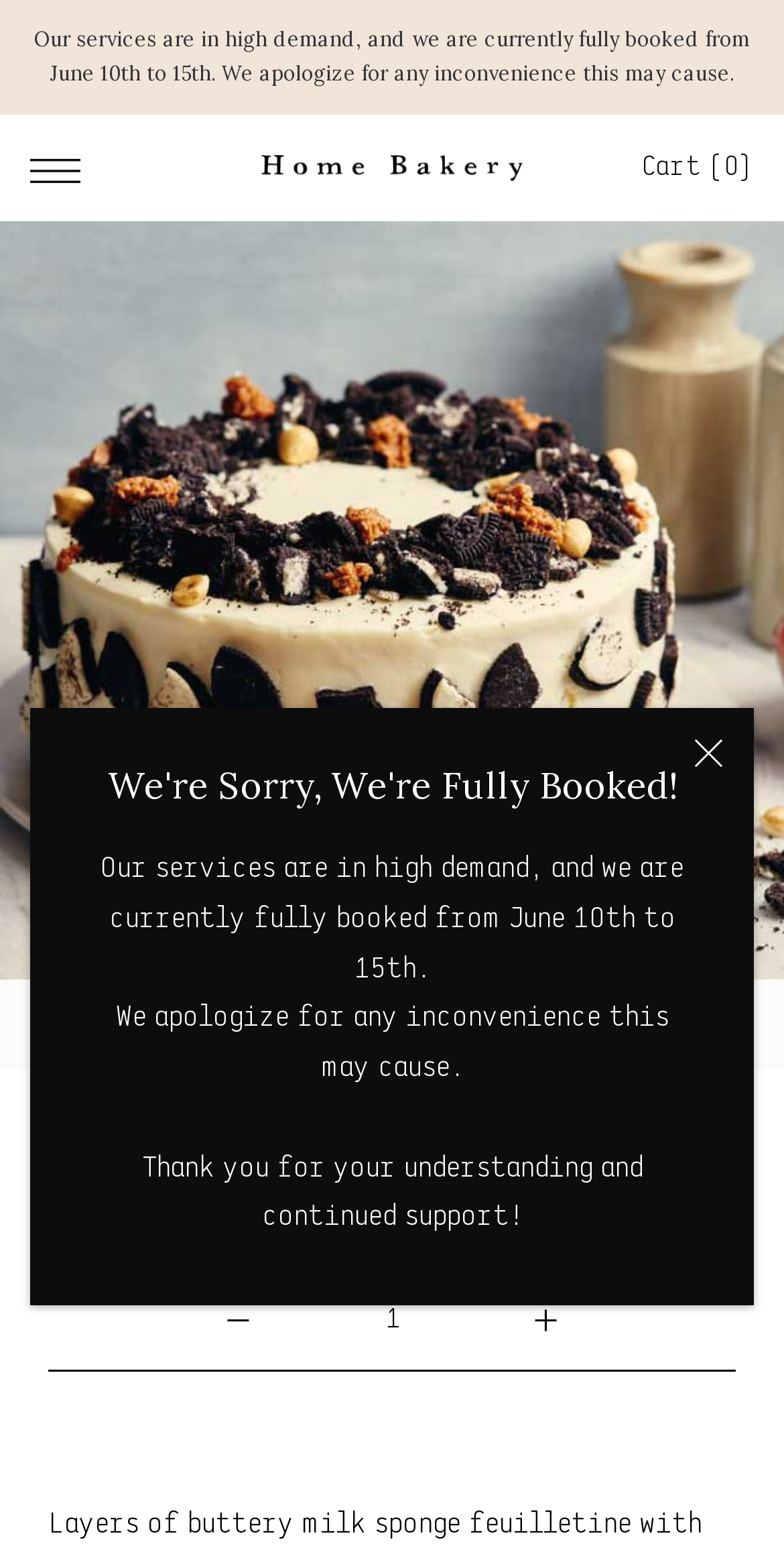Use a single word or phrase to answer the following:
How many items are in the cart?

Unknown